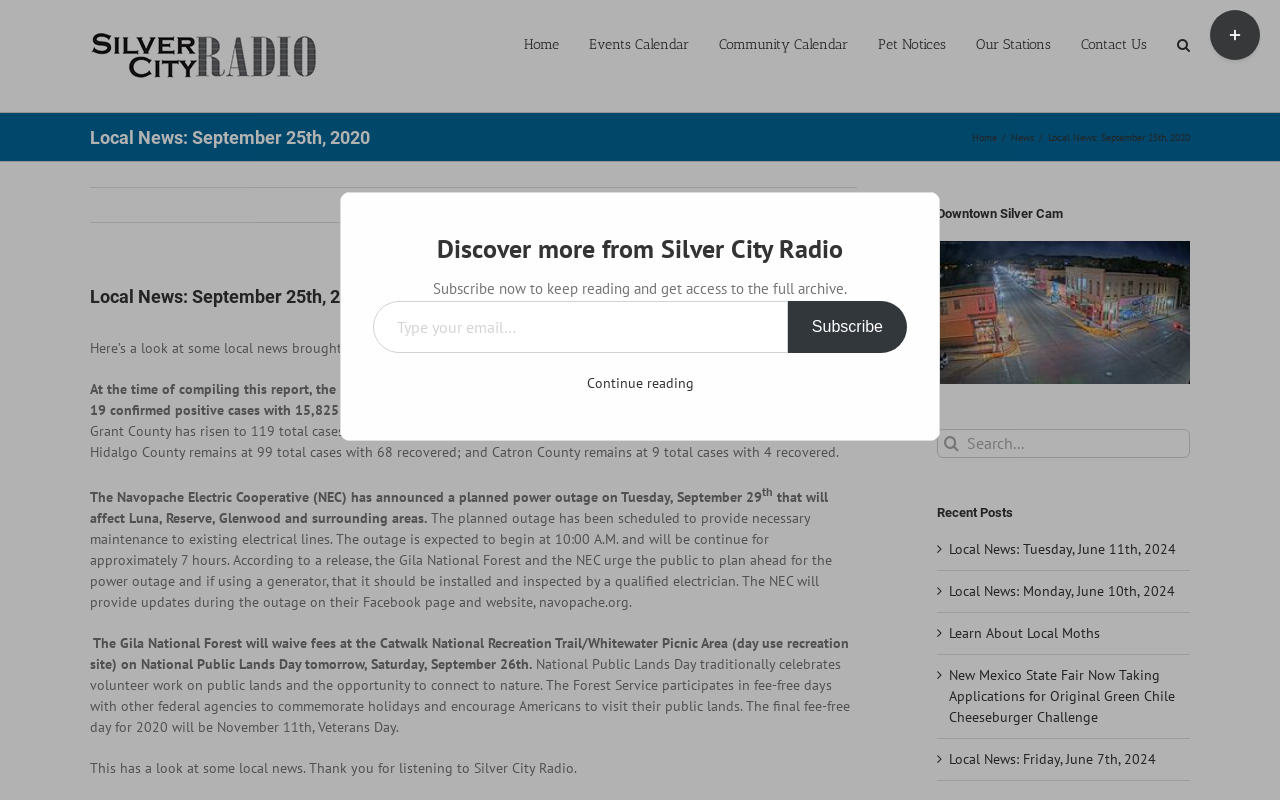How many COVID-19 confirmed positive cases are reported in New Mexico?
Please respond to the question with a detailed and well-explained answer.

I found the answer by reading the text in the main content area, which says 'At the time of compiling this report, the New Mexico Department of Health, announced a total of 28,224 New Mexico COVID-19 confirmed positive cases...'.